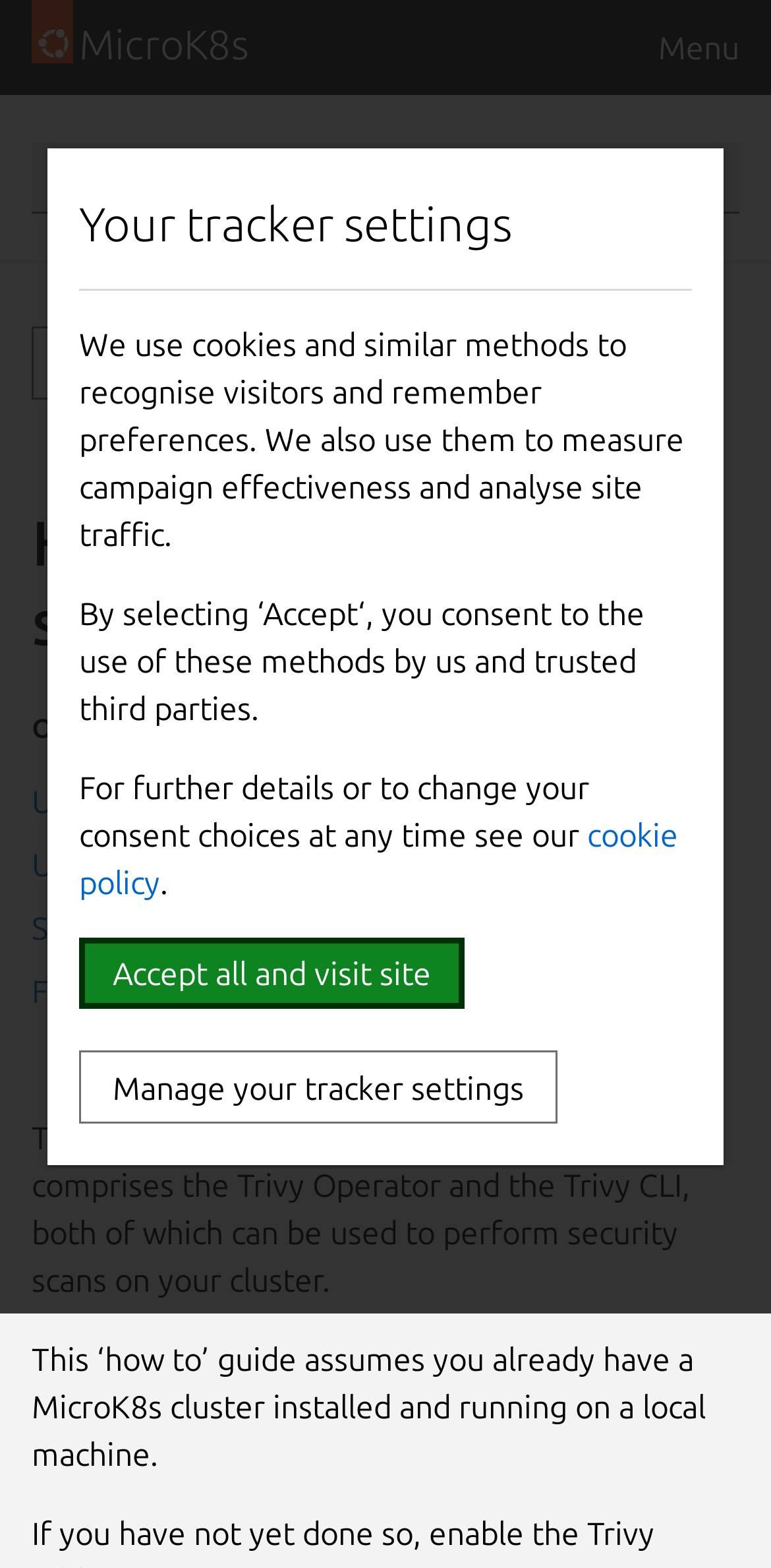Provide a thorough description of the webpage's content and layout.

The webpage is about MicroK8s, a production-grade upstream Kubernetes solution. At the top left, there is a link to "Canonical MicroK8s" accompanied by a small "Canonical" image. On the top right, there is a "Menu" link and a search box with a "Search" button. Below the search box, there is a "Toggle side navigation" link.

The main content of the page is a guide on "How to run a security scan with Trivy", which is indicated by a heading. Below the heading, there is a table of contents navigation section with links to different parts of the guide, including "Using the Trivy Operator", "Using the Trivy CLI", "Summary", and "Further reading".

The guide itself is divided into sections, with the first section explaining that the Trivy community addon for MicroK8s comprises the Trivy Operator and the Trivy CLI, both of which can be used to perform security scans on a cluster. The second section assumes that the user already has a MicroK8s cluster installed and running on a local machine.

At the bottom of the page, there is a dialog box with a heading "Your tracker settings" that explains the use of cookies and similar methods by the website. The dialog box includes buttons to "Accept all and visit site" or "Manage your tracker settings".